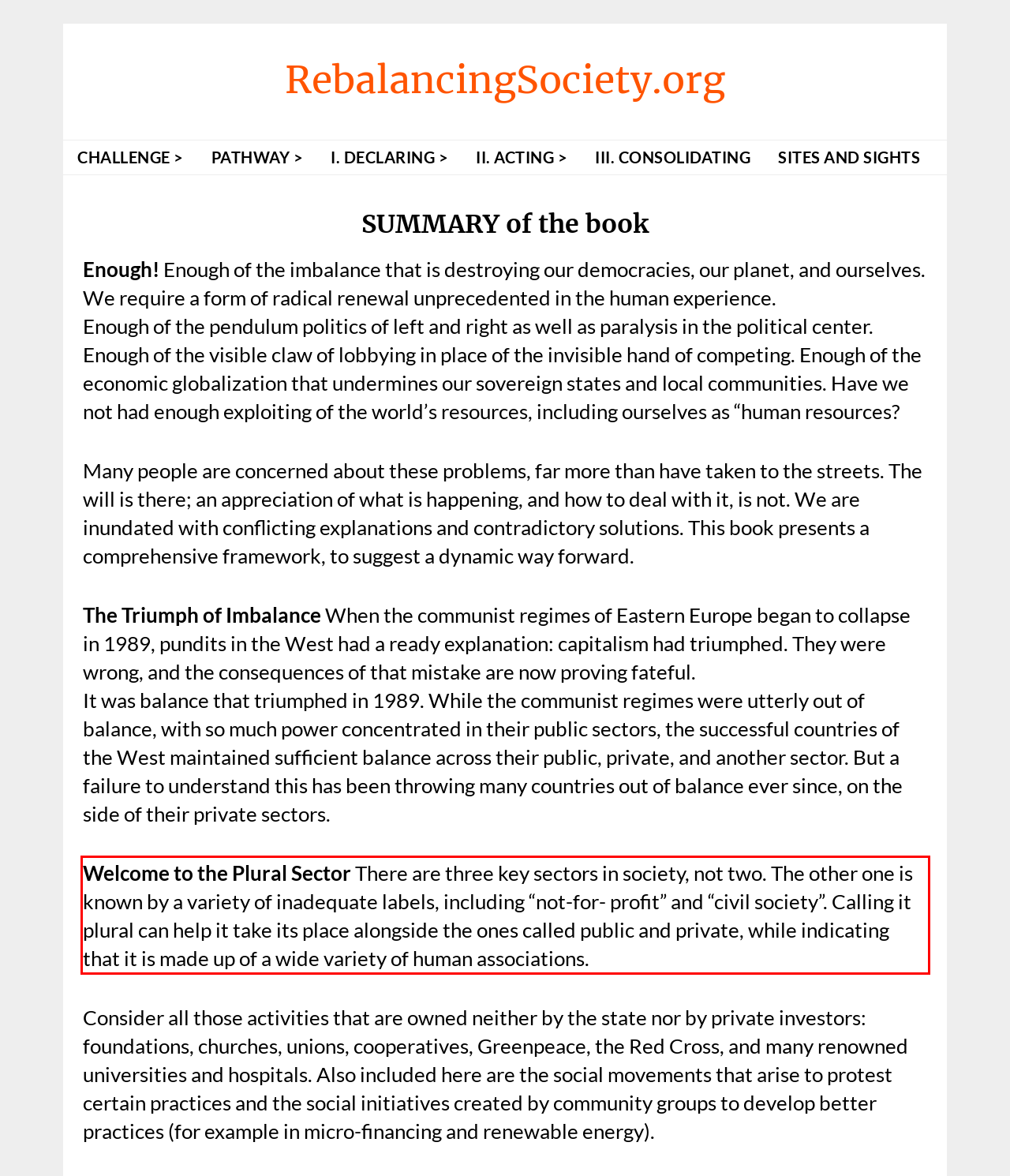With the provided screenshot of a webpage, locate the red bounding box and perform OCR to extract the text content inside it.

Welcome to the Plural Sector There are three key sectors in society, not two. The other one is known by a variety of inadequate labels, including “not-for- profit” and “civil society”. Calling it plural can help it take its place alongside the ones called public and private, while indicating that it is made up of a wide variety of human associations.